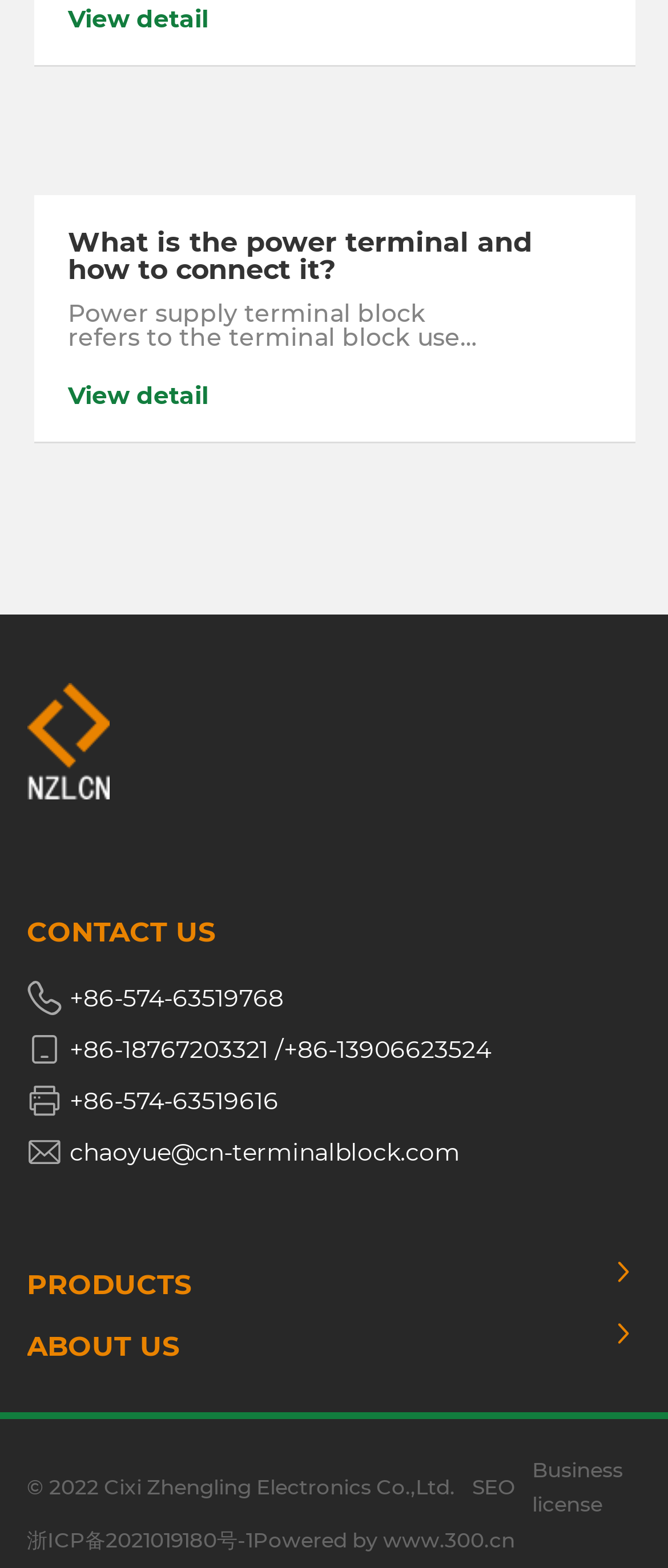Identify the bounding box coordinates of the element to click to follow this instruction: 'Learn about power terminal and how to connect it'. Ensure the coordinates are four float values between 0 and 1, provided as [left, top, right, bottom].

[0.05, 0.096, 0.95, 0.113]